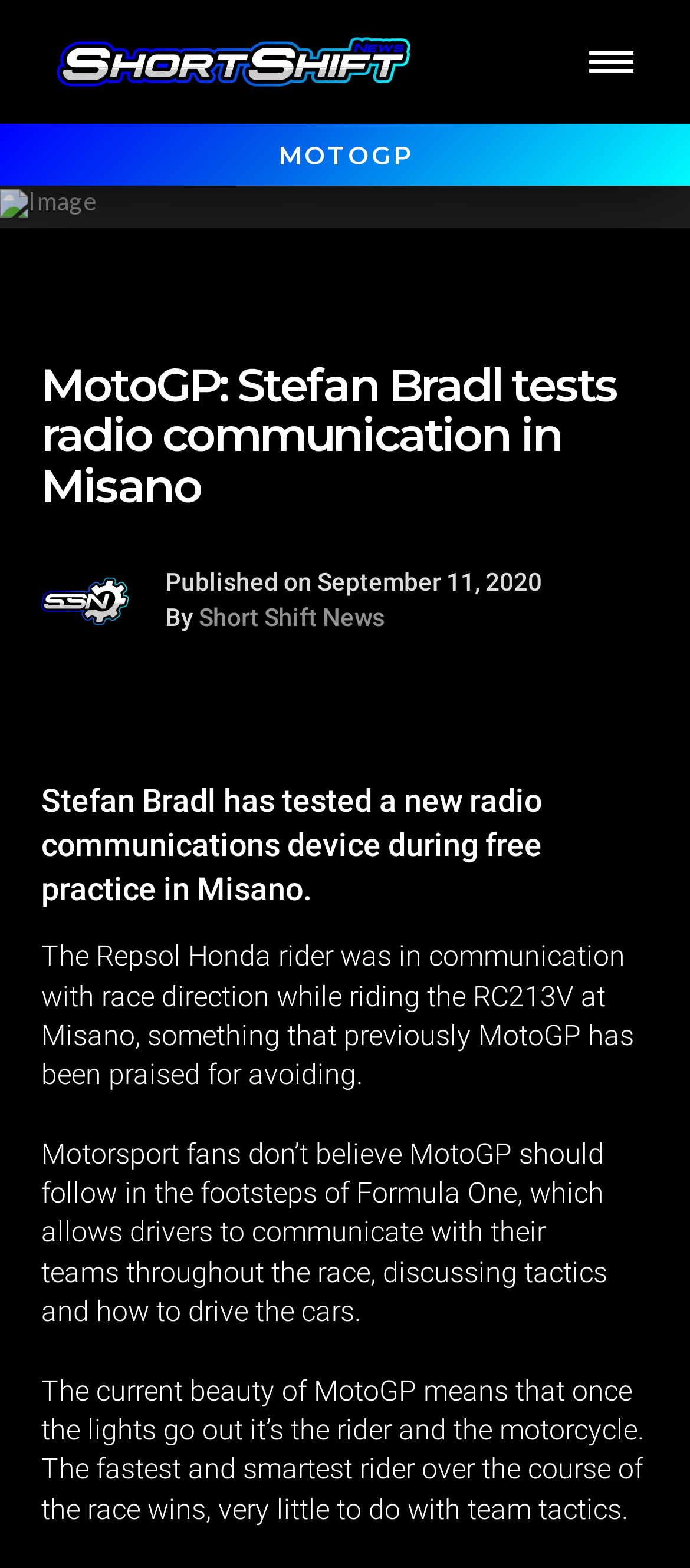Identify the bounding box for the UI element specified in this description: "alt="Image"". The coordinates must be four float numbers between 0 and 1, formatted as [left, top, right, bottom].

[0.082, 0.023, 0.595, 0.056]